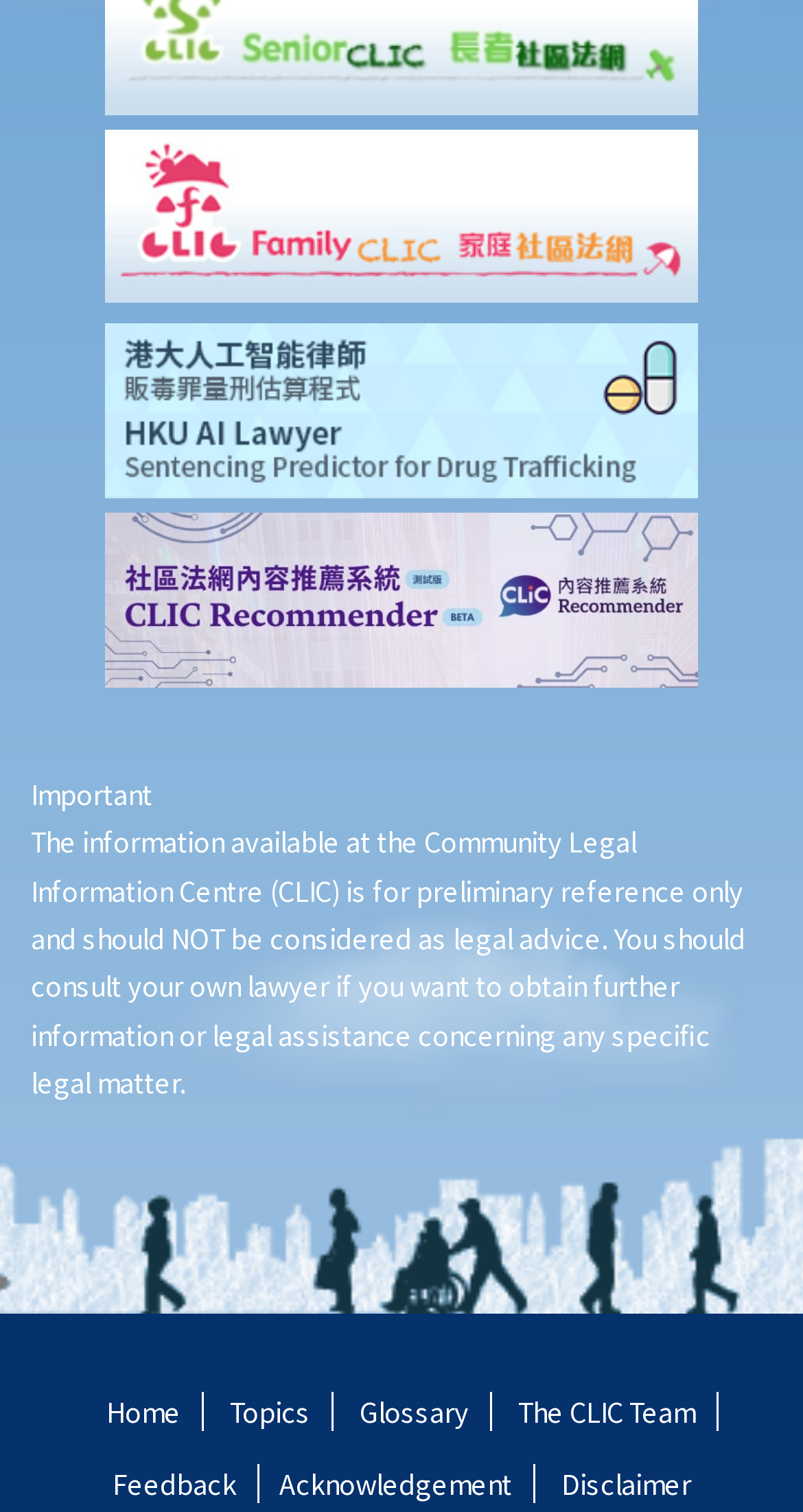Find the bounding box coordinates of the area that needs to be clicked in order to achieve the following instruction: "View the 'Sentencing Predictor' image". The coordinates should be specified as four float numbers between 0 and 1, i.e., [left, top, right, bottom].

[0.131, 0.214, 0.869, 0.33]